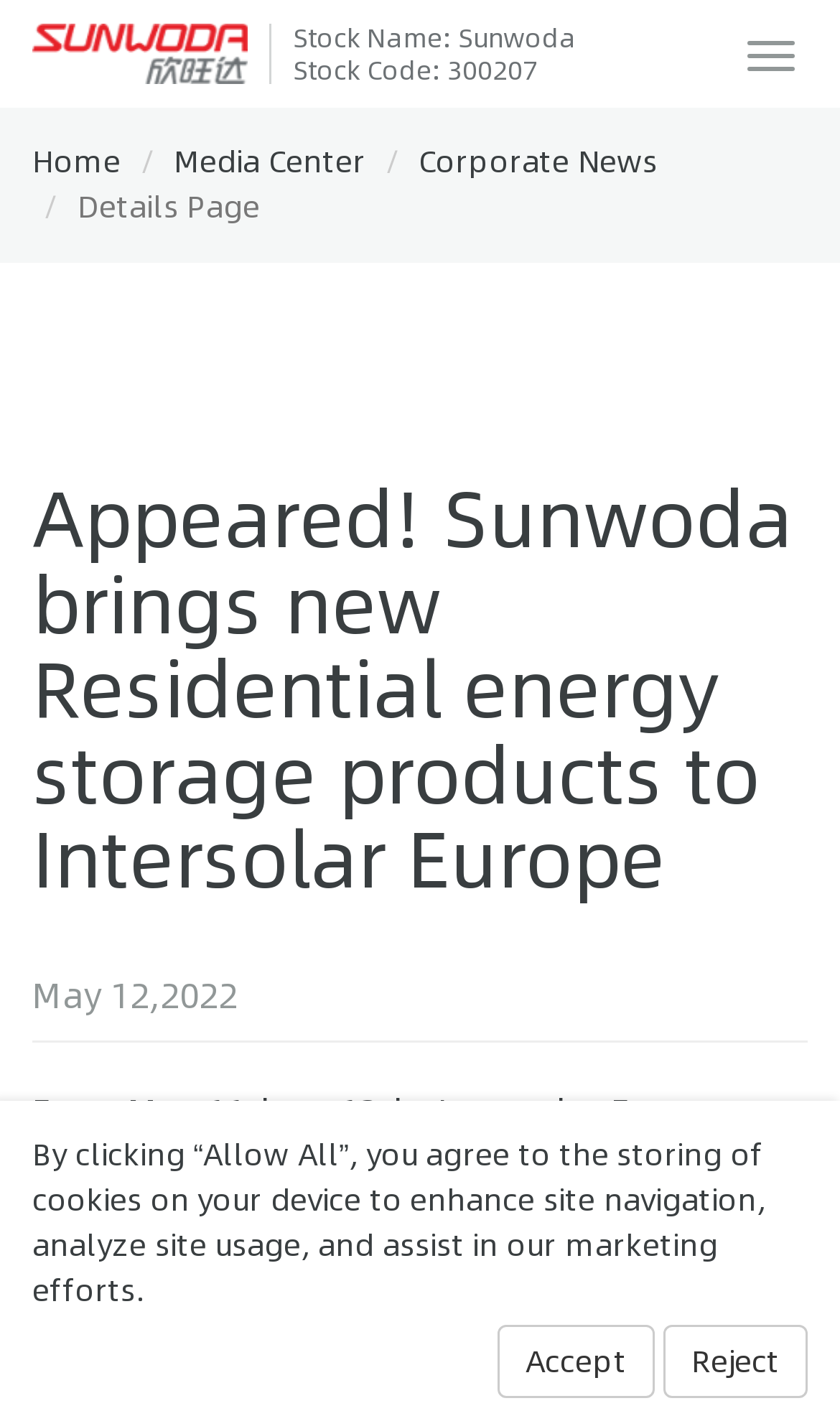Can you give a comprehensive explanation to the question given the content of the image?
What is the company name?

The company name can be found in the link 'Sunwoda Stock Name: Sunwoda Stock Code: 300207' and also in the image 'Sunwoda' which is likely a logo.